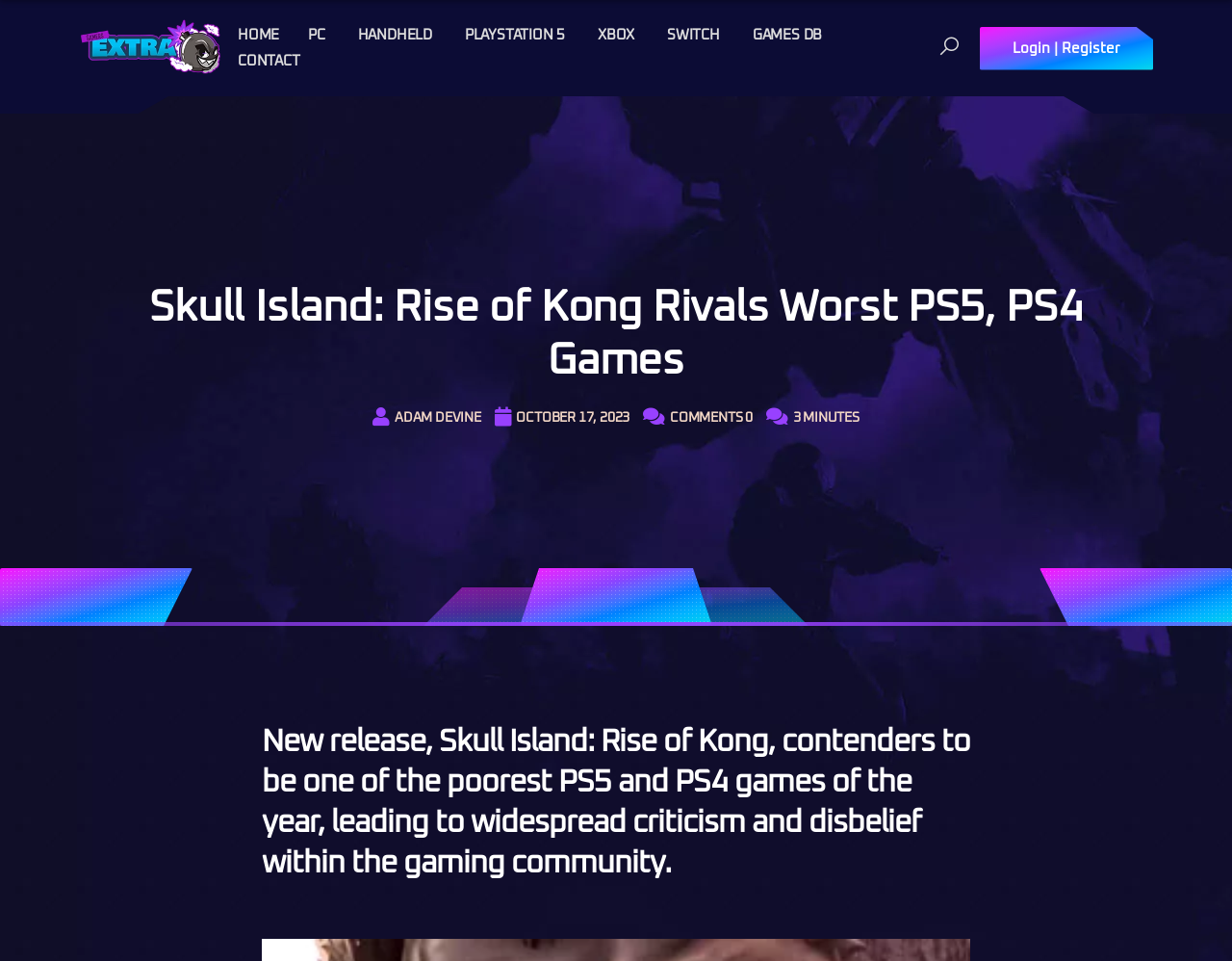How many navigation links are there?
Provide an in-depth and detailed answer to the question.

I counted the number of links in the top navigation bar, which are HOME, PC, HANDHELD, PLAYSTATION 5, XBOX, SWITCH, and GAMES DB.